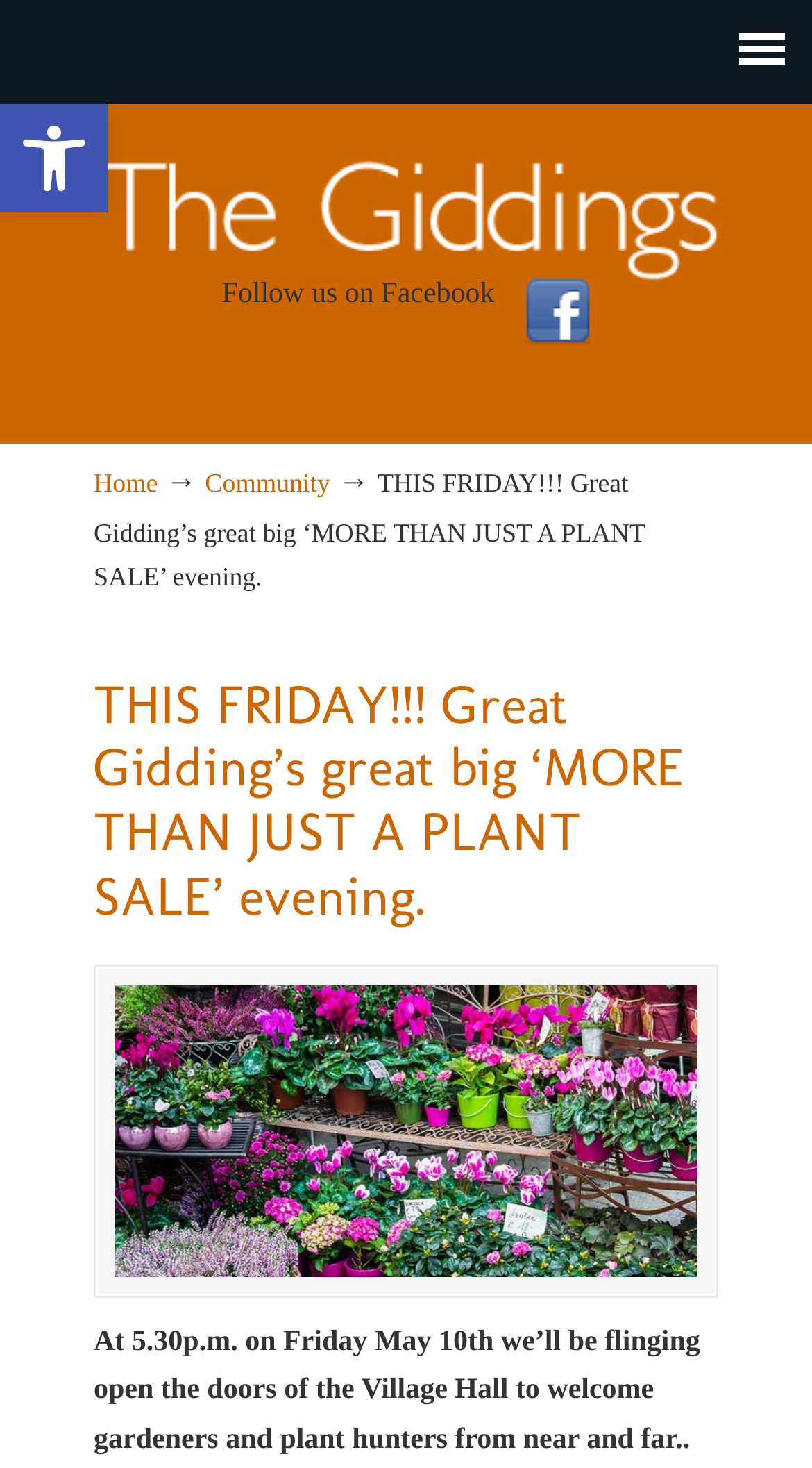Is there a Facebook page for The Giddings? Please answer the question using a single word or phrase based on the image.

Yes